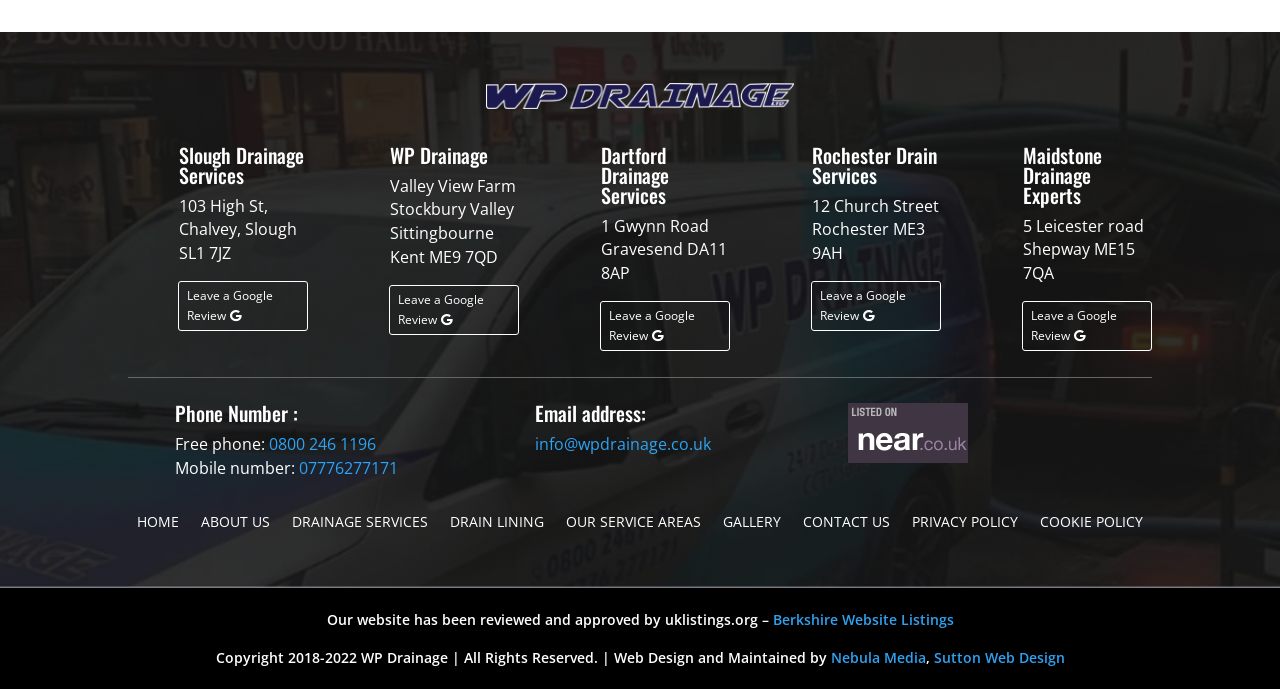Answer briefly with one word or phrase:
What is the phone number to contact WP Drainage?

0800 246 1196